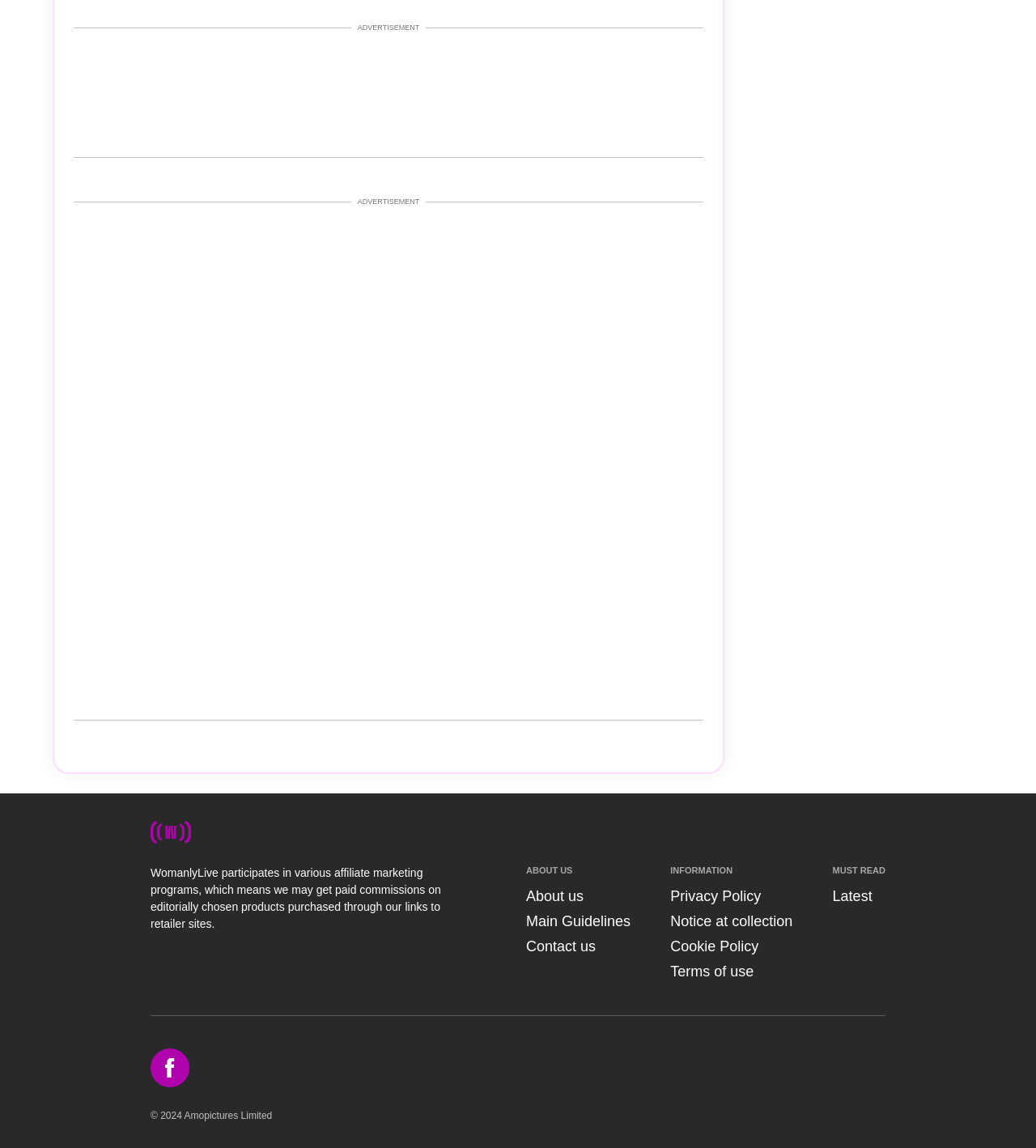Please provide the bounding box coordinates for the element that needs to be clicked to perform the instruction: "Click the logo". The coordinates must consist of four float numbers between 0 and 1, formatted as [left, top, right, bottom].

[0.145, 0.715, 0.855, 0.734]